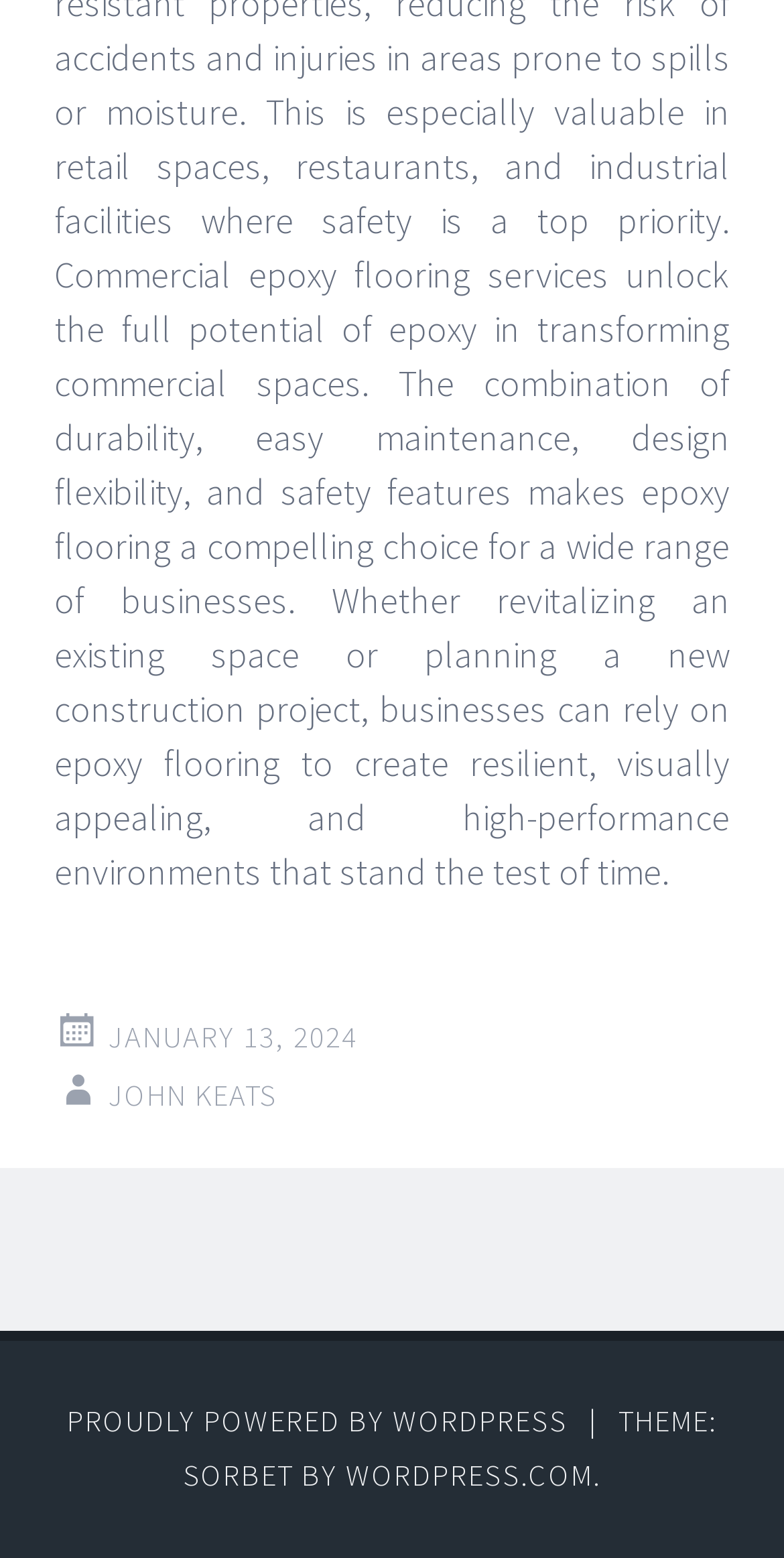Who is the author mentioned in the footer?
Please analyze the image and answer the question with as much detail as possible.

In the footer section, I found a link with the text 'JOHN KEATS', which suggests that John Keats is the author of the content on this webpage.